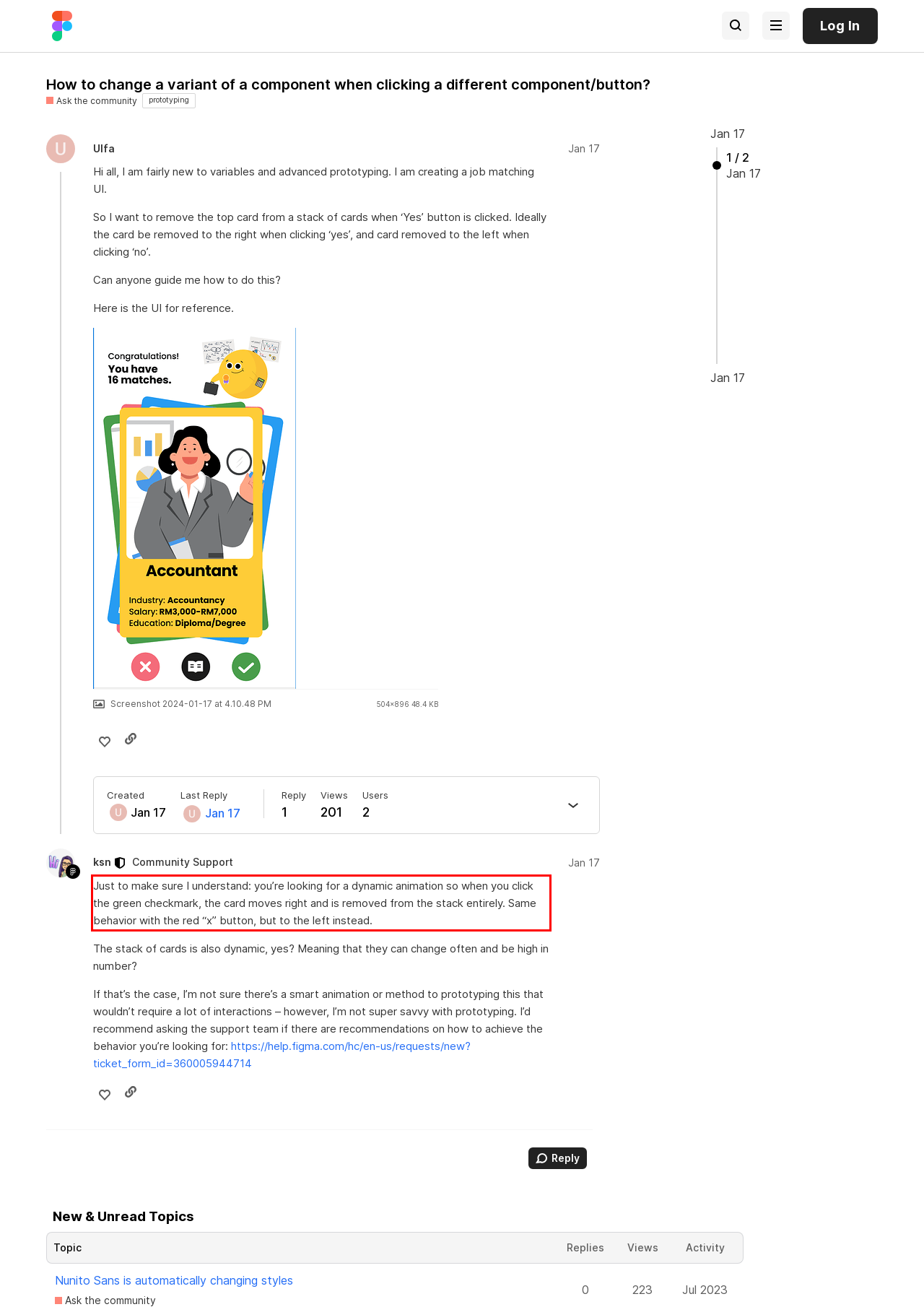Examine the webpage screenshot and use OCR to recognize and output the text within the red bounding box.

Just to make sure I understand: you’re looking for a dynamic animation so when you click the green checkmark, the card moves right and is removed from the stack entirely. Same behavior with the red “x” button, but to the left instead.